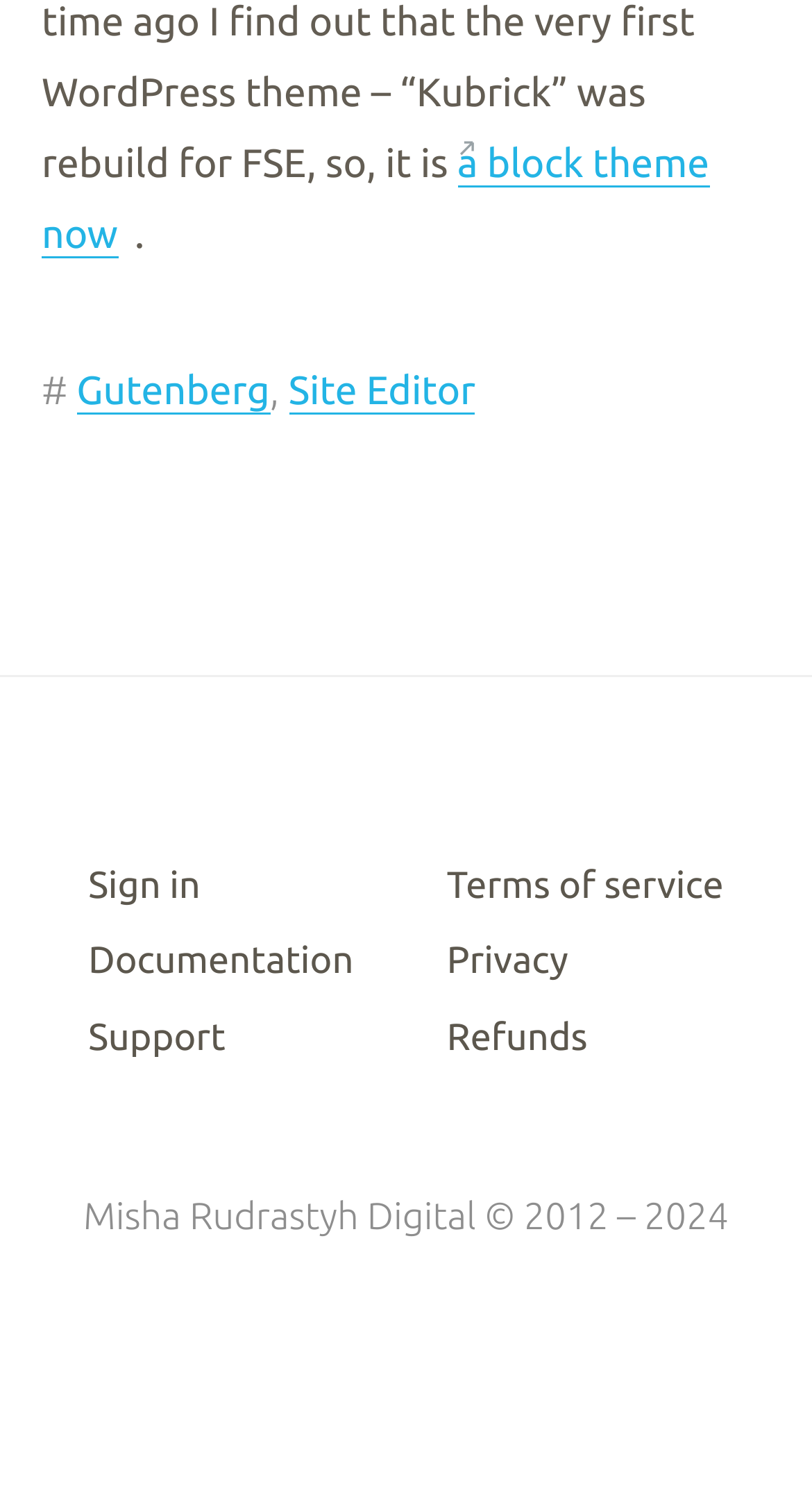Identify the coordinates of the bounding box for the element that must be clicked to accomplish the instruction: "click a block theme now".

[0.051, 0.093, 0.874, 0.173]